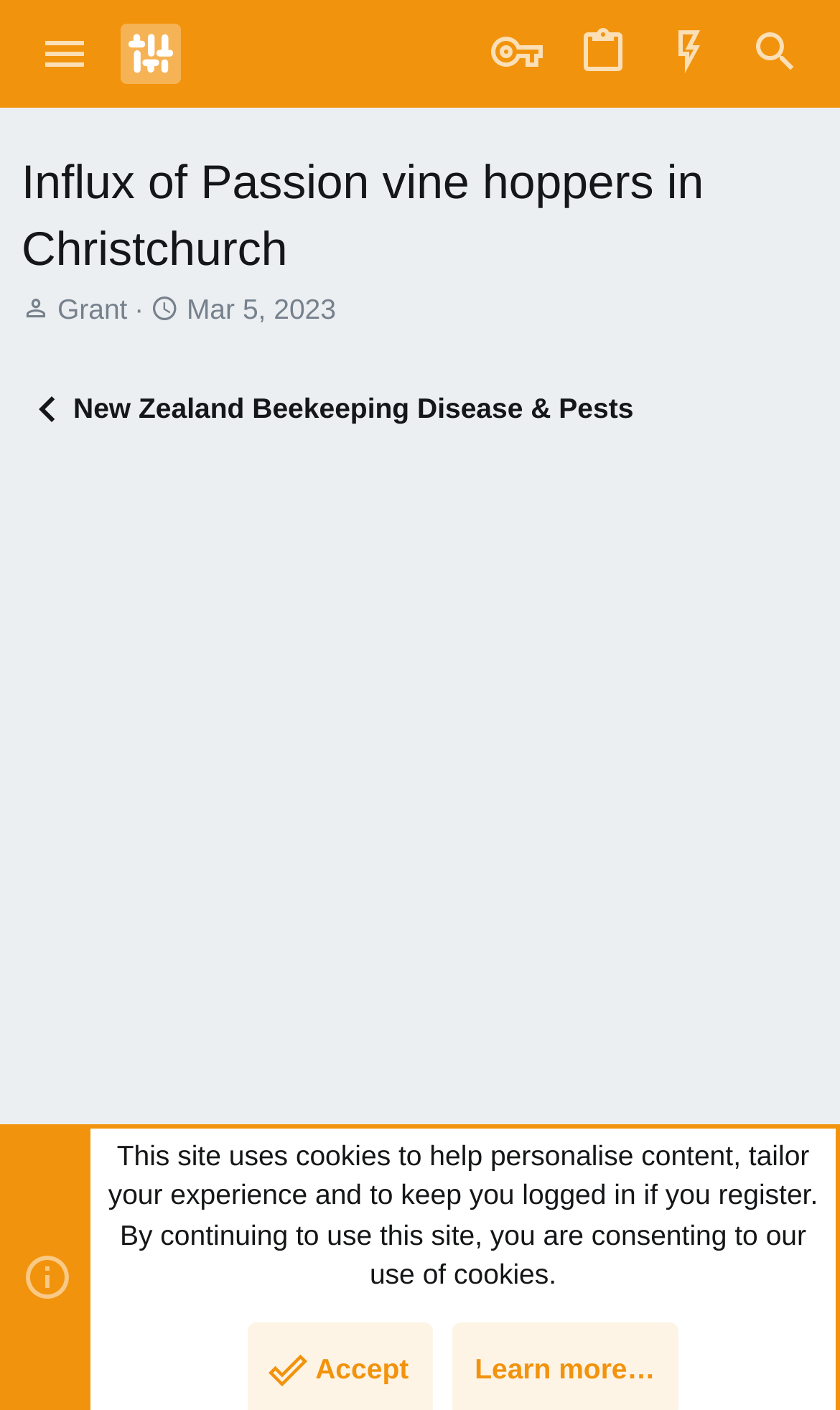Could you indicate the bounding box coordinates of the region to click in order to complete this instruction: "View the thread started by Grant".

[0.068, 0.207, 0.152, 0.23]